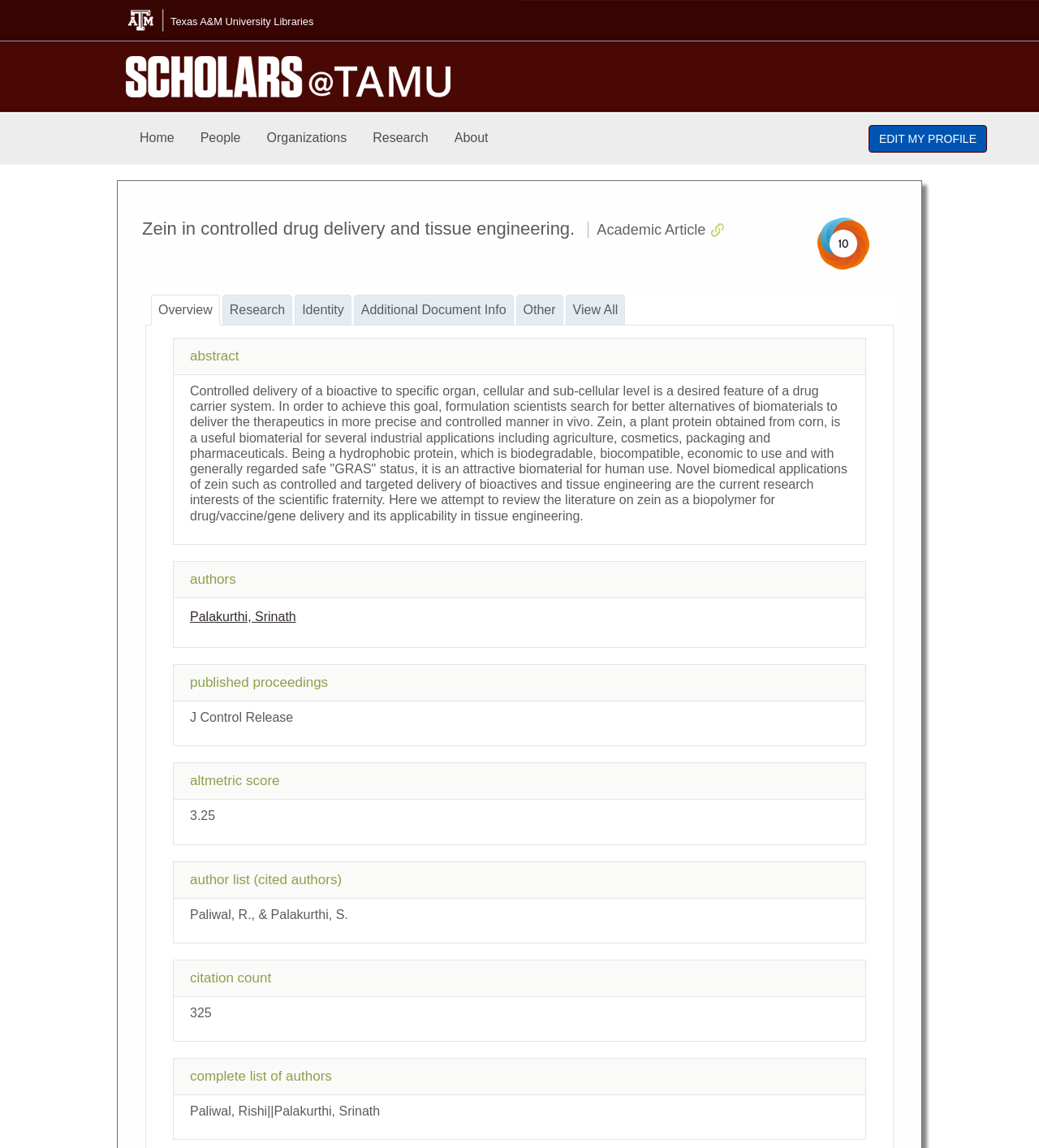Produce a meticulous description of the webpage.

This webpage is a scholar profile page from Texas A&M University (TAMU) that displays information about a researcher's profile, education, publications, research, recent courses, and student works. 

At the top of the page, there are several links, including "Texas A&M University Libraries", "Scholars@TAMU", and an "EDIT MY PROFILE" button. Below these links, there is a navigation menu with five links: "Home", "People", "Organizations", "Research", and "About". 

The main content of the page is divided into several sections. The first section displays an article title "Zein in controlled drug delivery and tissue engineering." with an icon. Below the title, there are several tabs, including "Overview", "Research", "Identity", "Additional Document Info", "Other", and "View All". 

The main article content is divided into five sections: "Abstract", "Authors", "Published Proceedings", "Altmetric Score", and "Citation Count". The "Abstract" section provides a detailed summary of the research, which discusses the use of zein, a plant protein, as a biomaterial for controlled drug delivery and tissue engineering. The "Authors" section lists the authors of the research, including Palakurthi, Srinath. The "Published Proceedings" section mentions the publication "J Control Release". The "Altmetric Score" section displays a score of 3.25, and the "Citation Count" section shows a count of 325. 

Additionally, there are two more sections: "Author List (Cited Authors)" and "Complete List of Authors", which provide further information about the authors involved in the research.